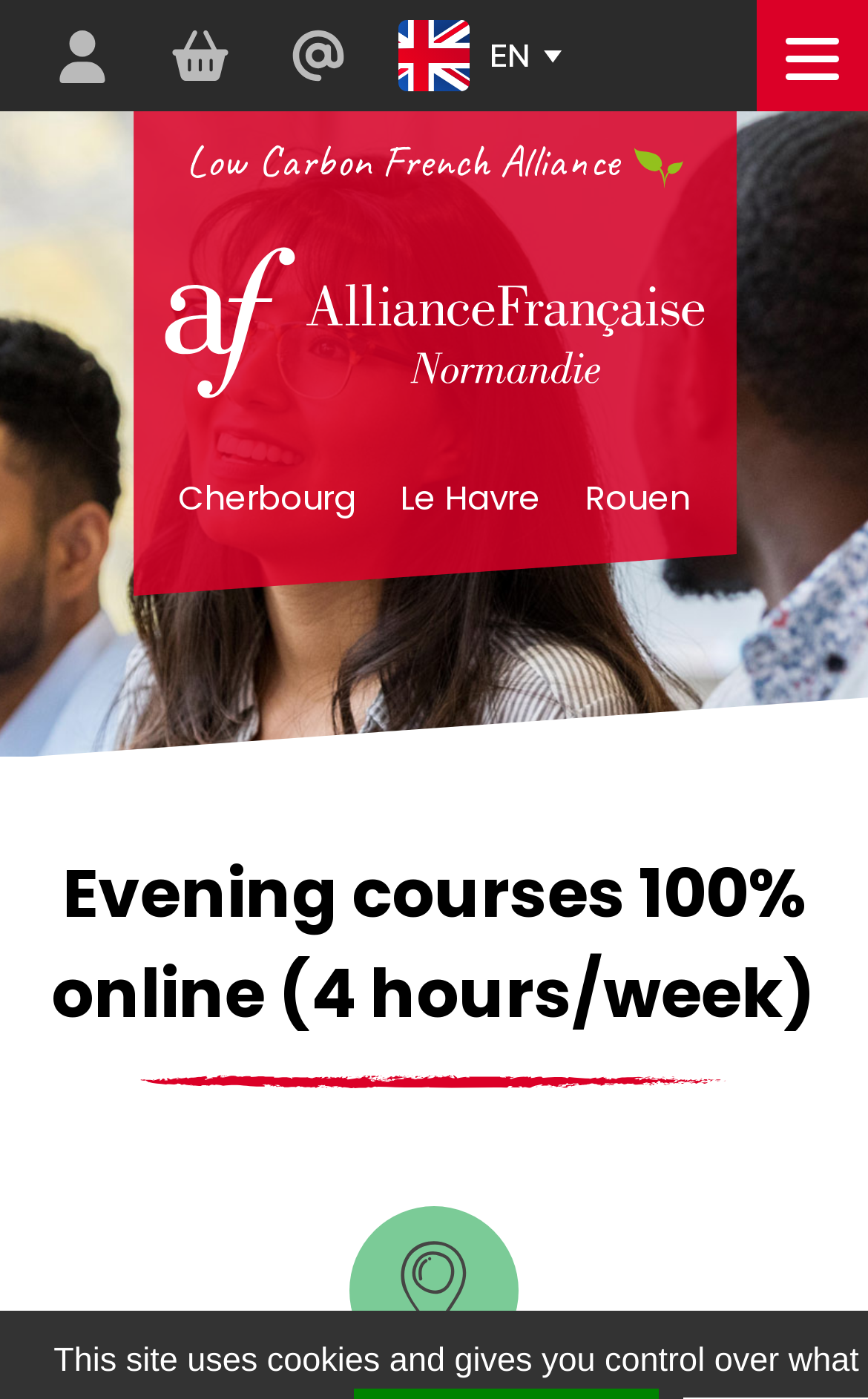Offer an extensive depiction of the webpage and its key elements.

The webpage appears to be a course registration or information page, with a focus on evening courses that are 100% online and require 4 hours of study per week. 

At the top left of the page, there are three links: "Account", "Cart", and "Contact us", which are likely navigation links for users to access their account, view their cart, and get in touch with the website's support team. 

To the right of these links, there is a flag icon labeled "flag-en" and a text "EN", indicating that the website is currently set to English. 

Below the top navigation links, there is a prominent link to "Low Carbon French Alliance" and an image labeled "menu-picto-ecoresp", which may be a logo or icon related to the alliance. 

Further down, there are three links to specific locations: "Alliance Française de Normandie", "Cherbourg", "Le Havre", and "Rouen", which may be related to course locations or chapters. 

At the very top right of the page, there is a button with no label, which may be a menu or navigation button. 

The main heading of the page, "Evening courses 100% online (4 hours/week)", is centered and takes up a significant portion of the page, indicating that this is the primary focus of the webpage.